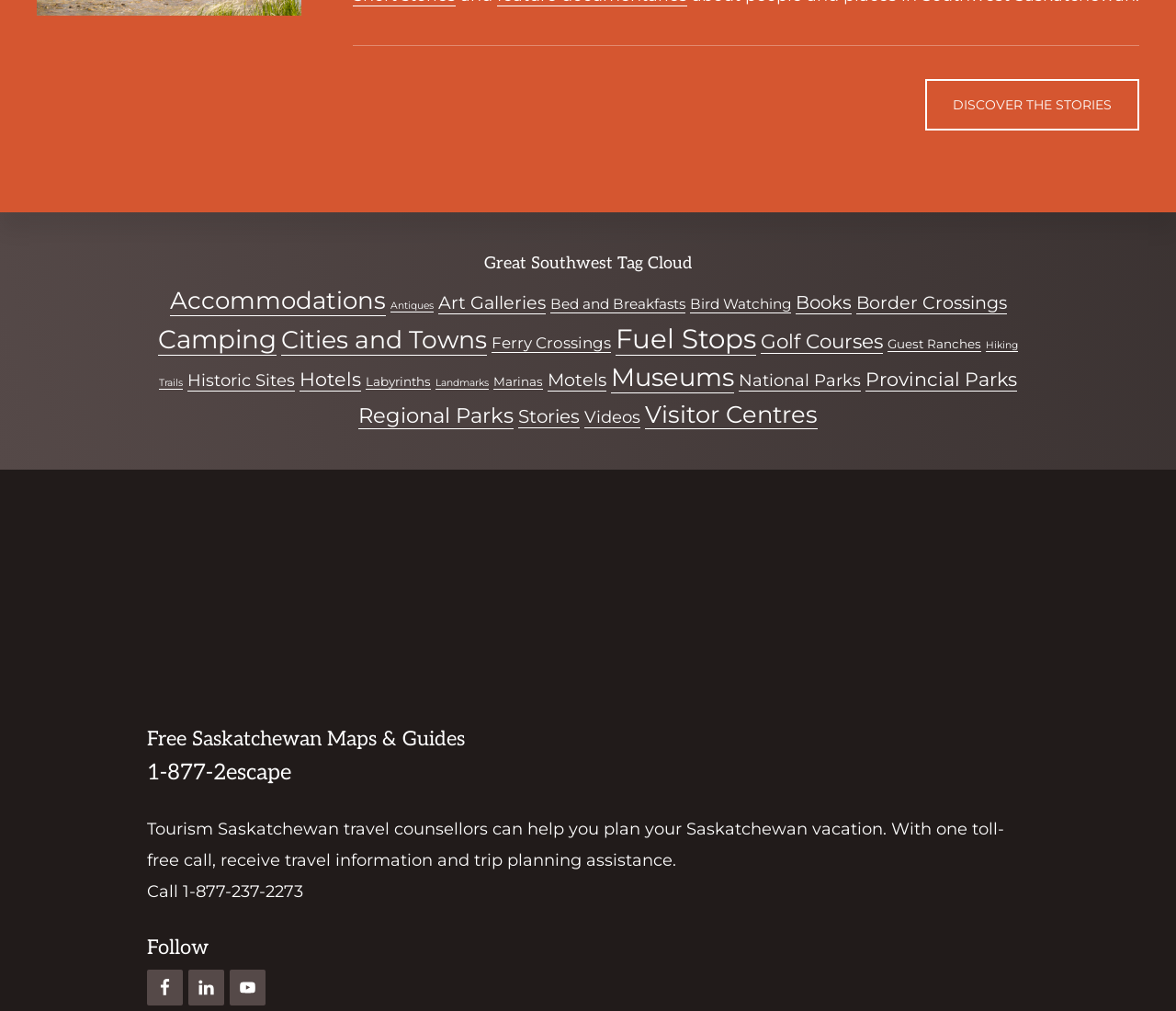Locate the bounding box of the UI element described by: "Antiques" in the given webpage screenshot.

[0.332, 0.296, 0.368, 0.309]